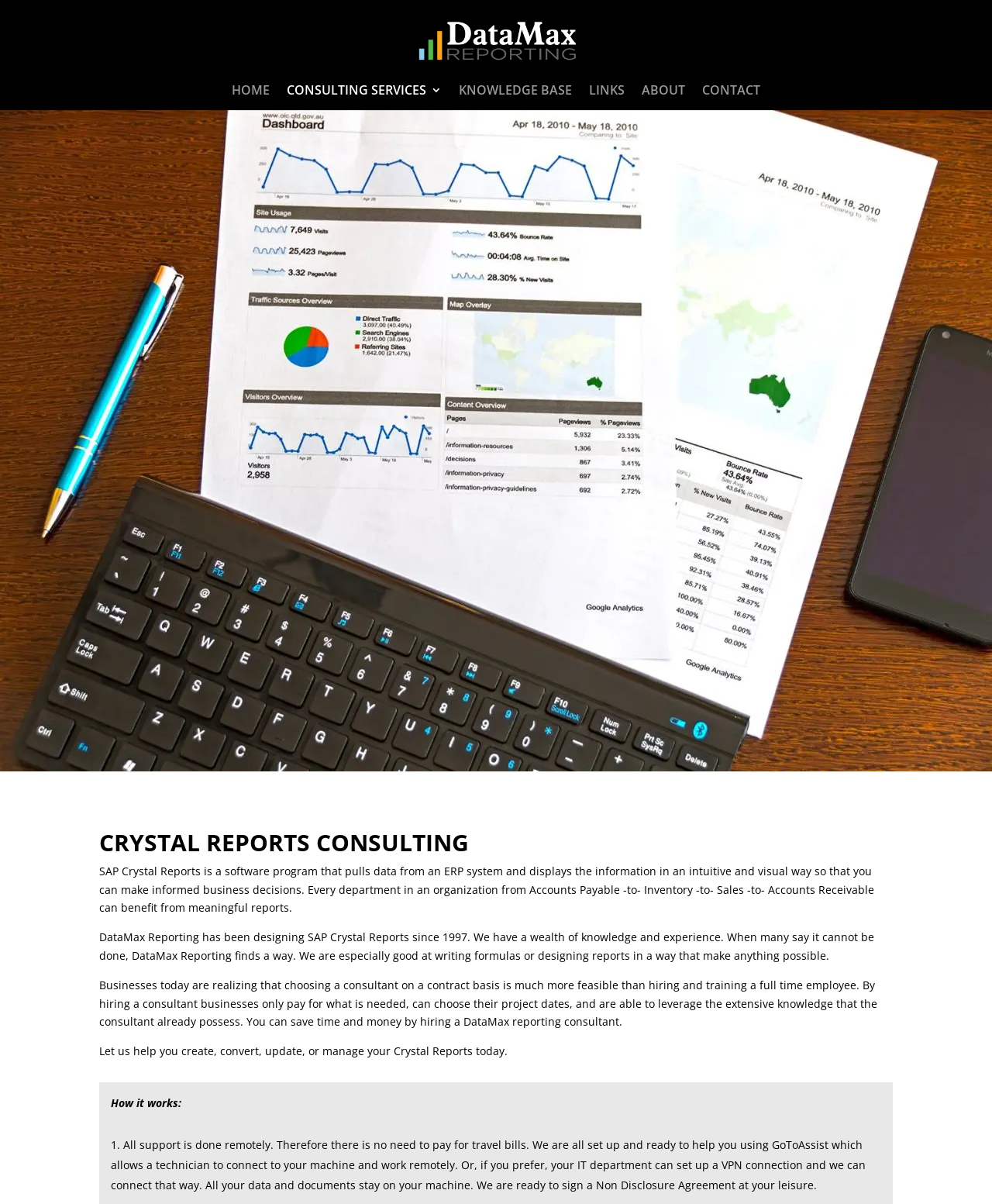Answer the question using only one word or a concise phrase: What is the benefit of hiring a consultant?

Save time and money